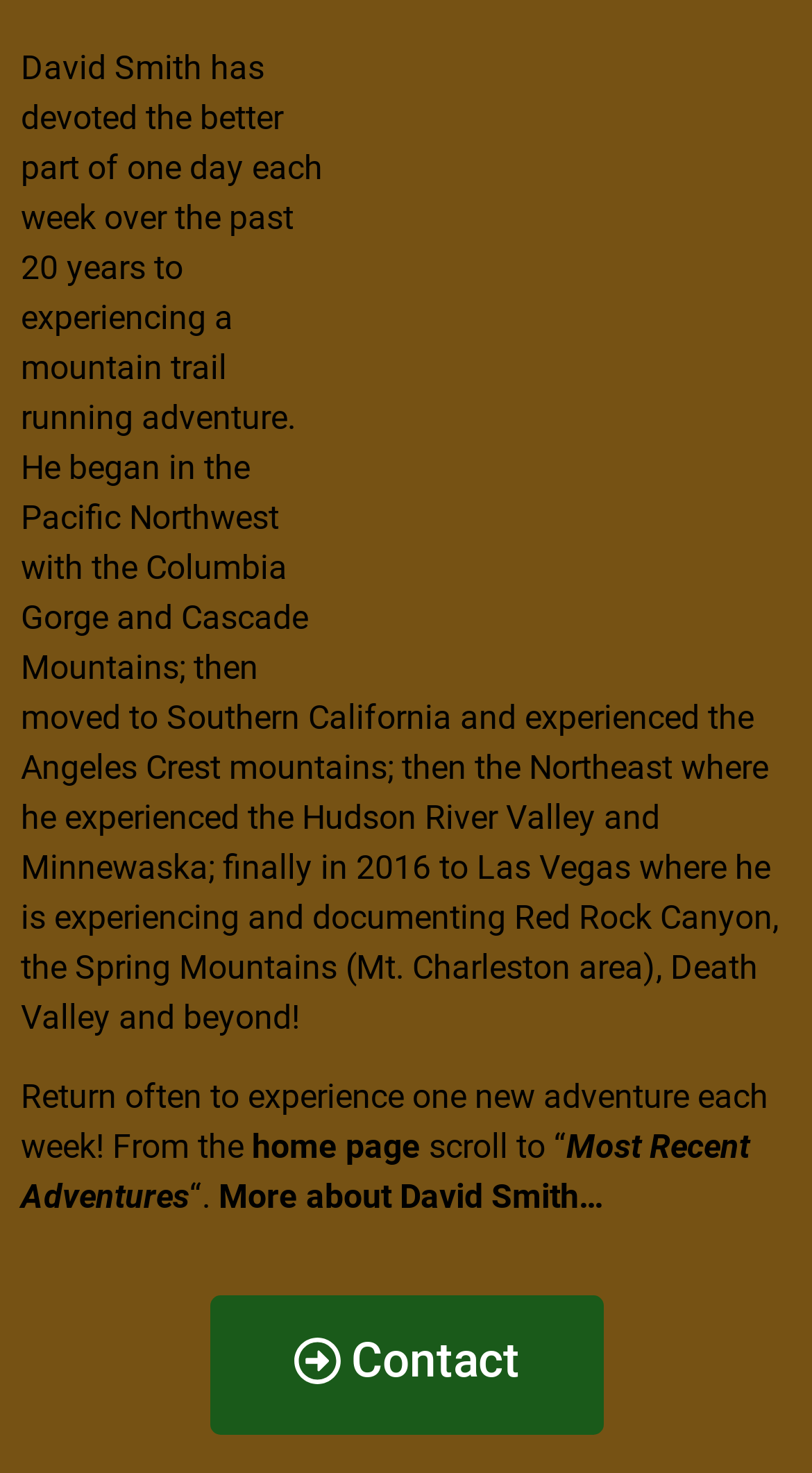Where did David Smith move to in 2016?
Please provide a single word or phrase based on the screenshot.

Las Vegas